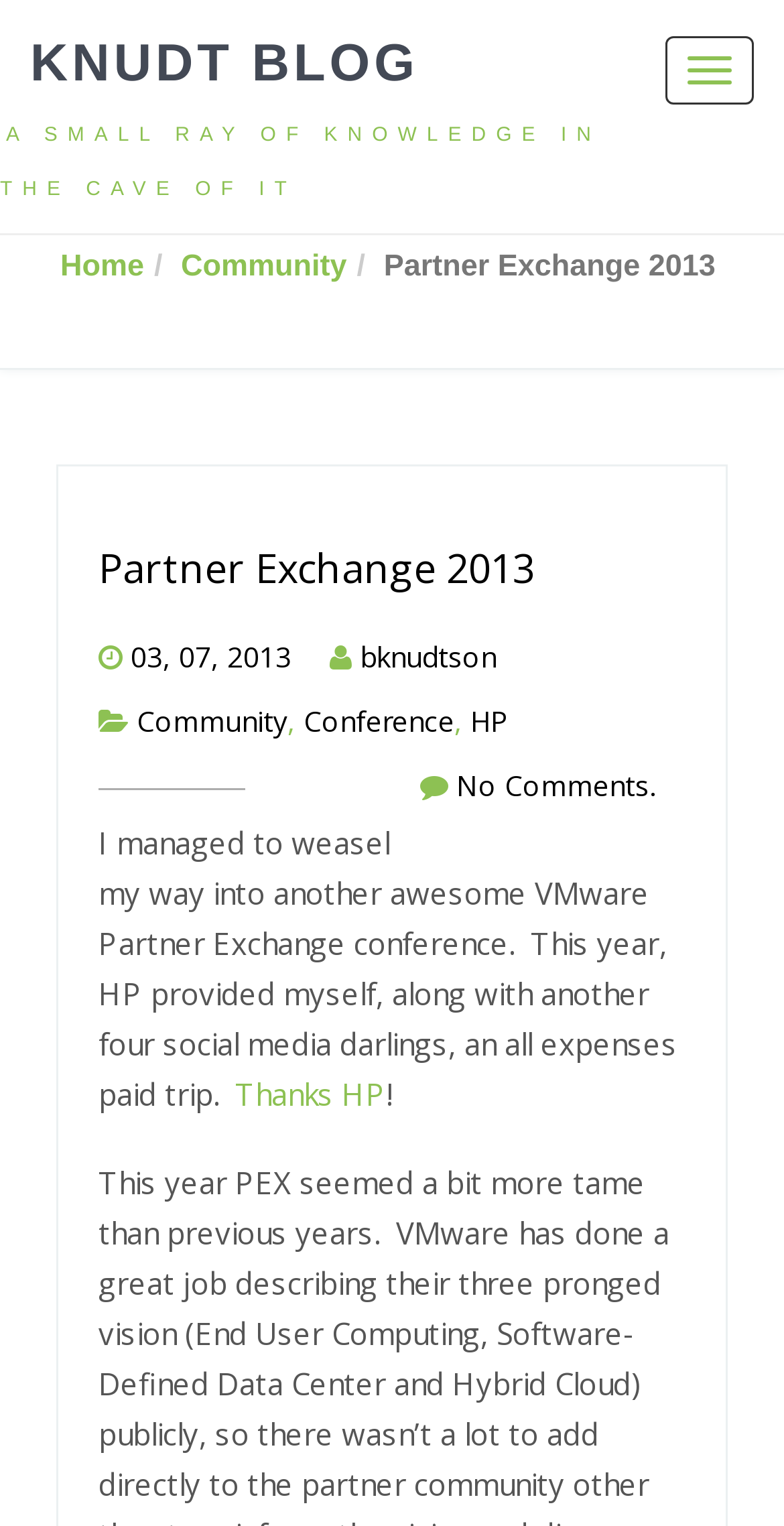How many comments are there on the article?
Provide an in-depth and detailed answer to the question.

The link 'No Comments.' is located at the bottom of the page, indicating that there are no comments on the article.